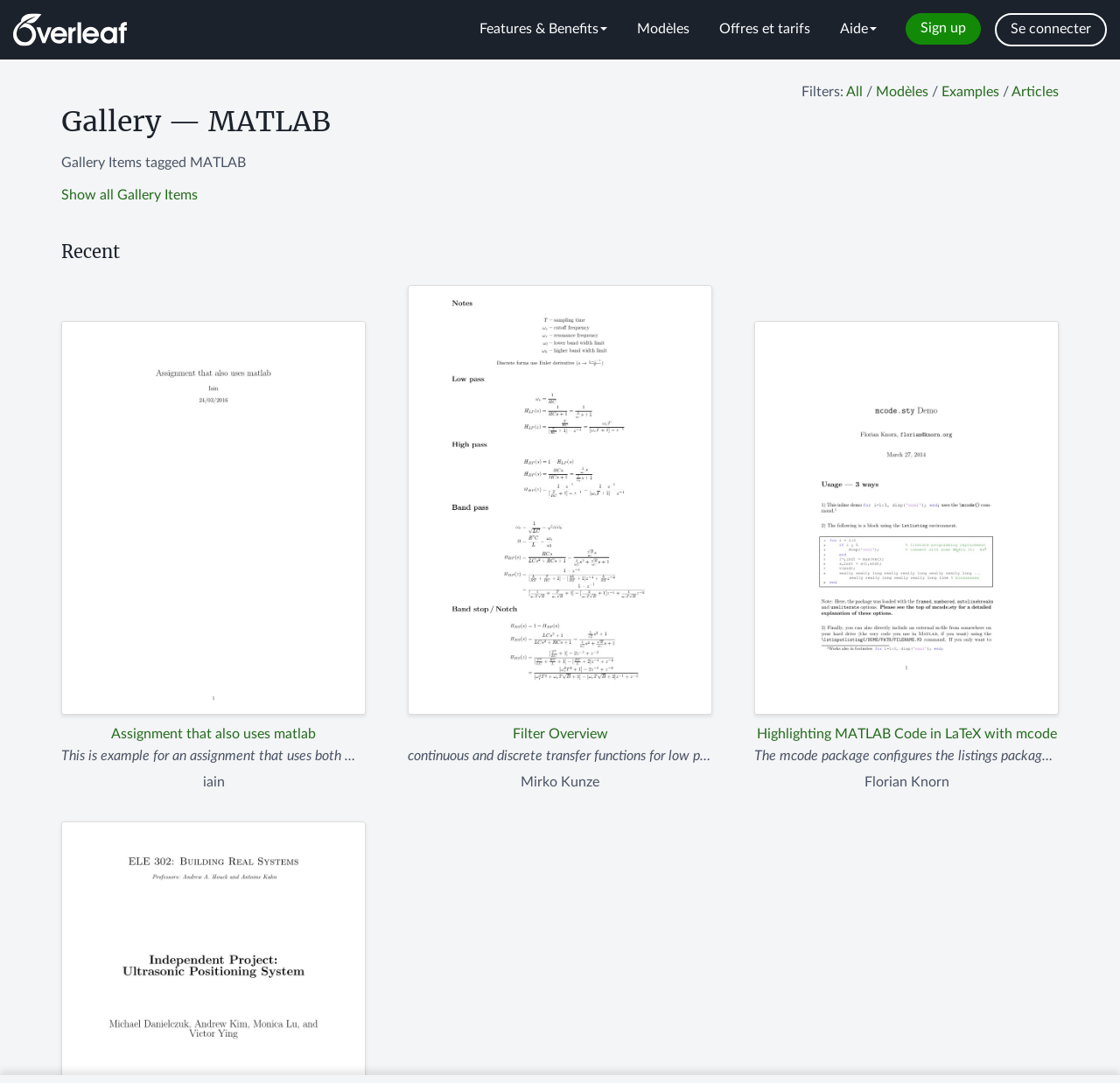Pinpoint the bounding box coordinates of the clickable element to carry out the following instruction: "Click on the 'Features & Benefits' button."

[0.415, 0.012, 0.555, 0.043]